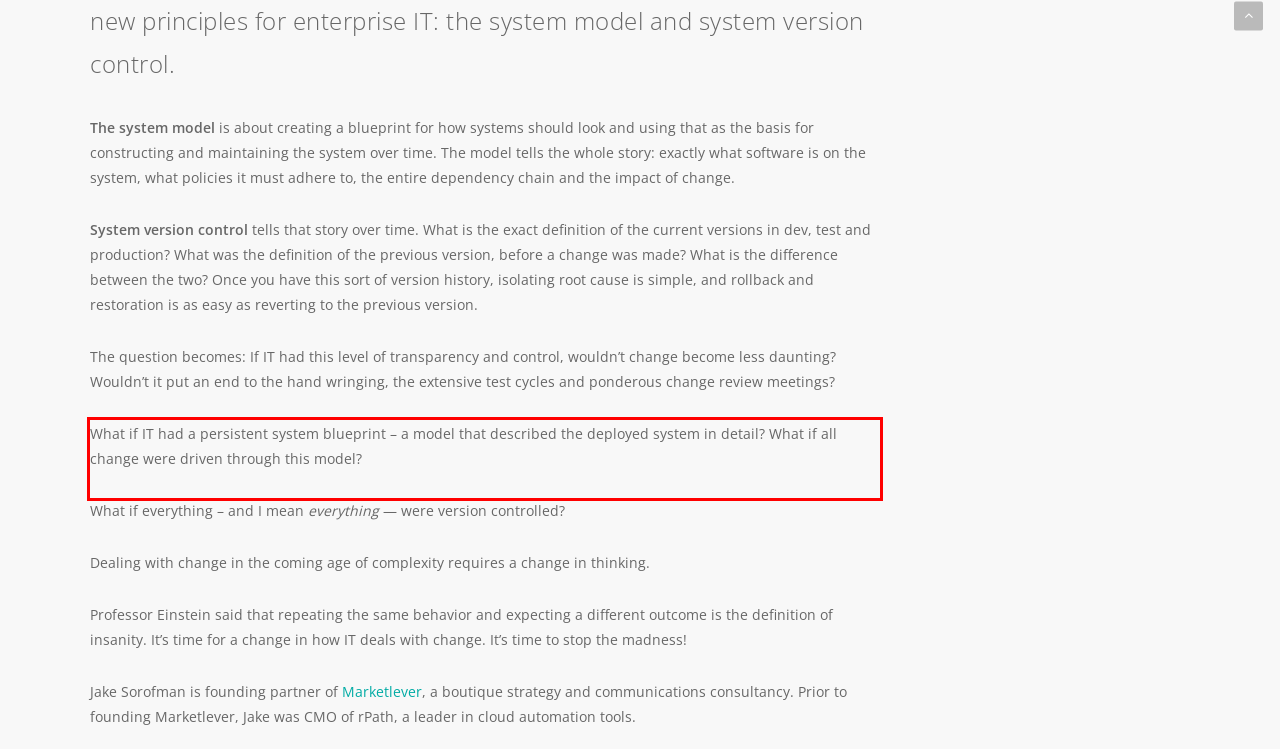From the screenshot of the webpage, locate the red bounding box and extract the text contained within that area.

What if IT had a persistent system blueprint – a model that described the deployed system in detail? What if all change were driven through this model?